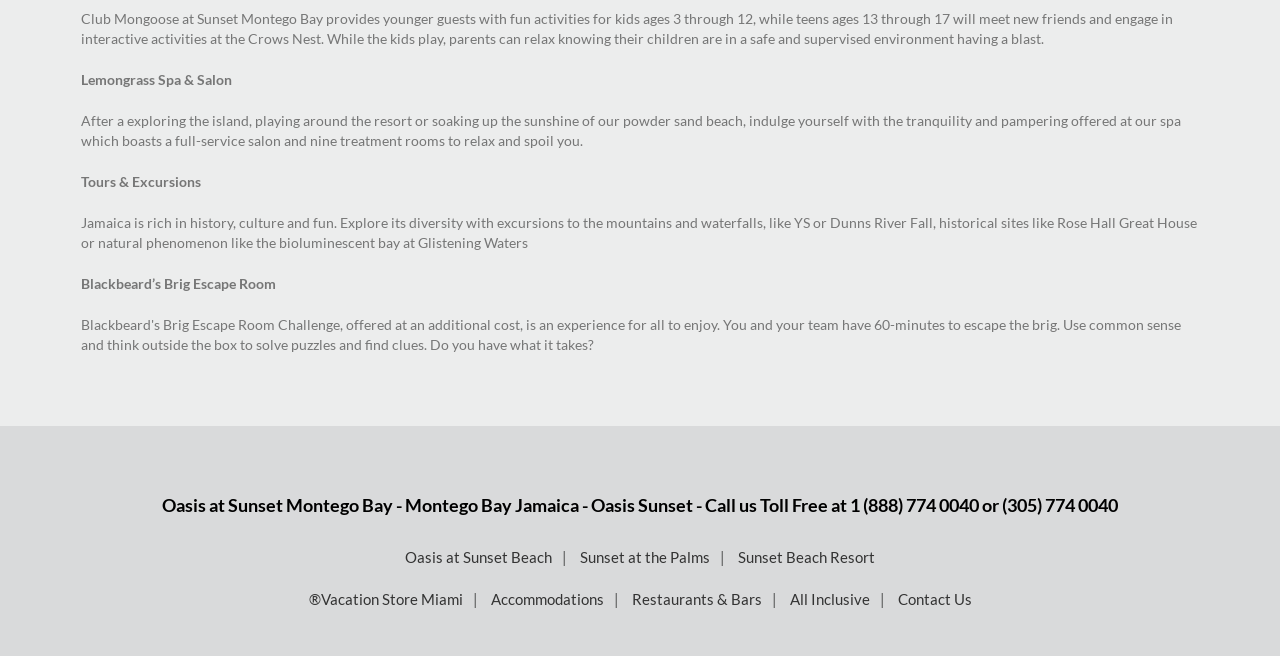Provide a one-word or short-phrase response to the question:
What are the three resort options mentioned?

Oasis at Sunset Beach, Sunset at the Palms, Sunset Beach Resort